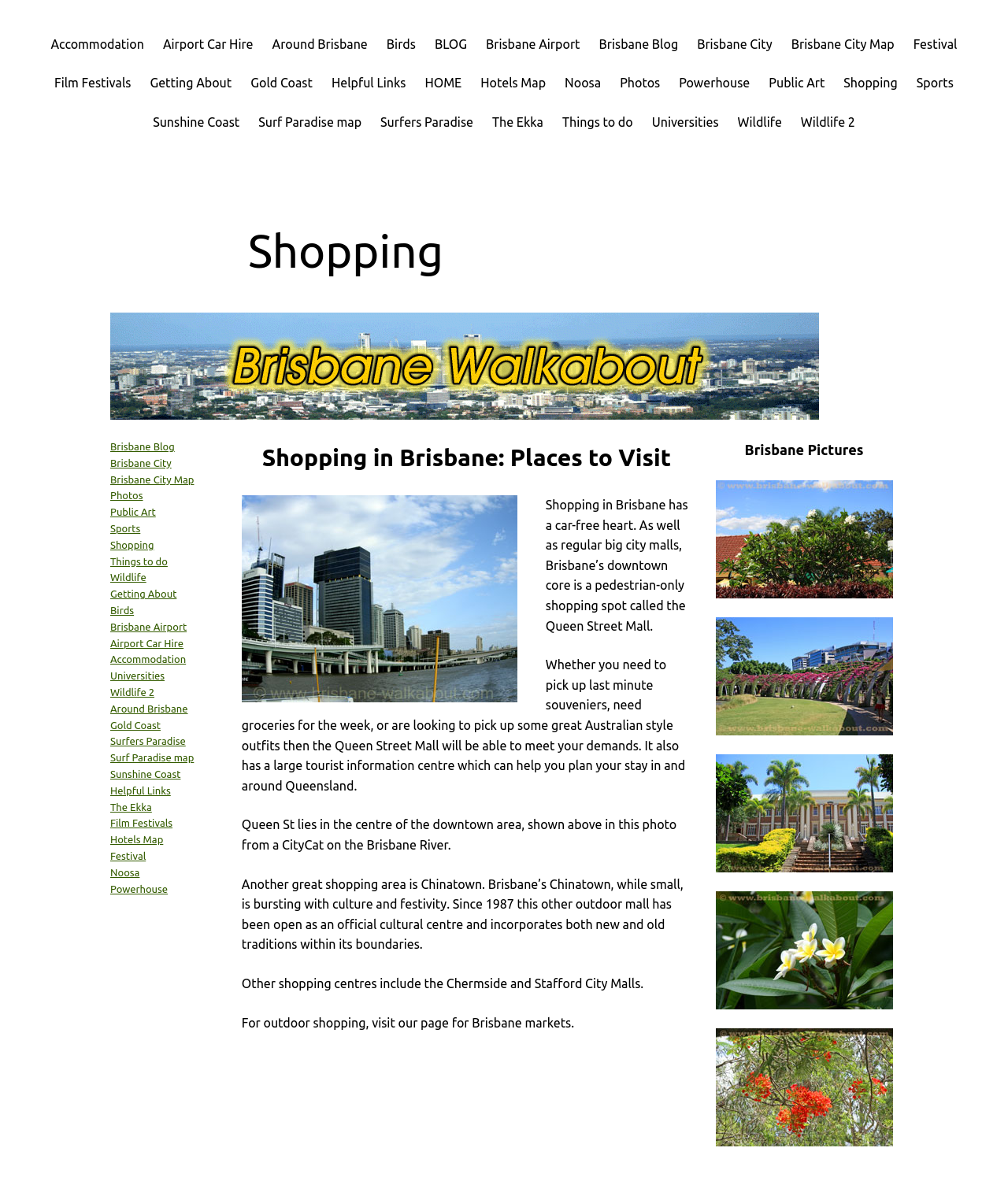Locate the bounding box coordinates of the item that should be clicked to fulfill the instruction: "Explore Shopping".

[0.837, 0.061, 0.89, 0.078]